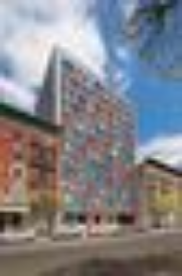Please answer the following question using a single word or phrase: 
Who is the target population of the Boston Road project?

Low-income residents and homeless individuals